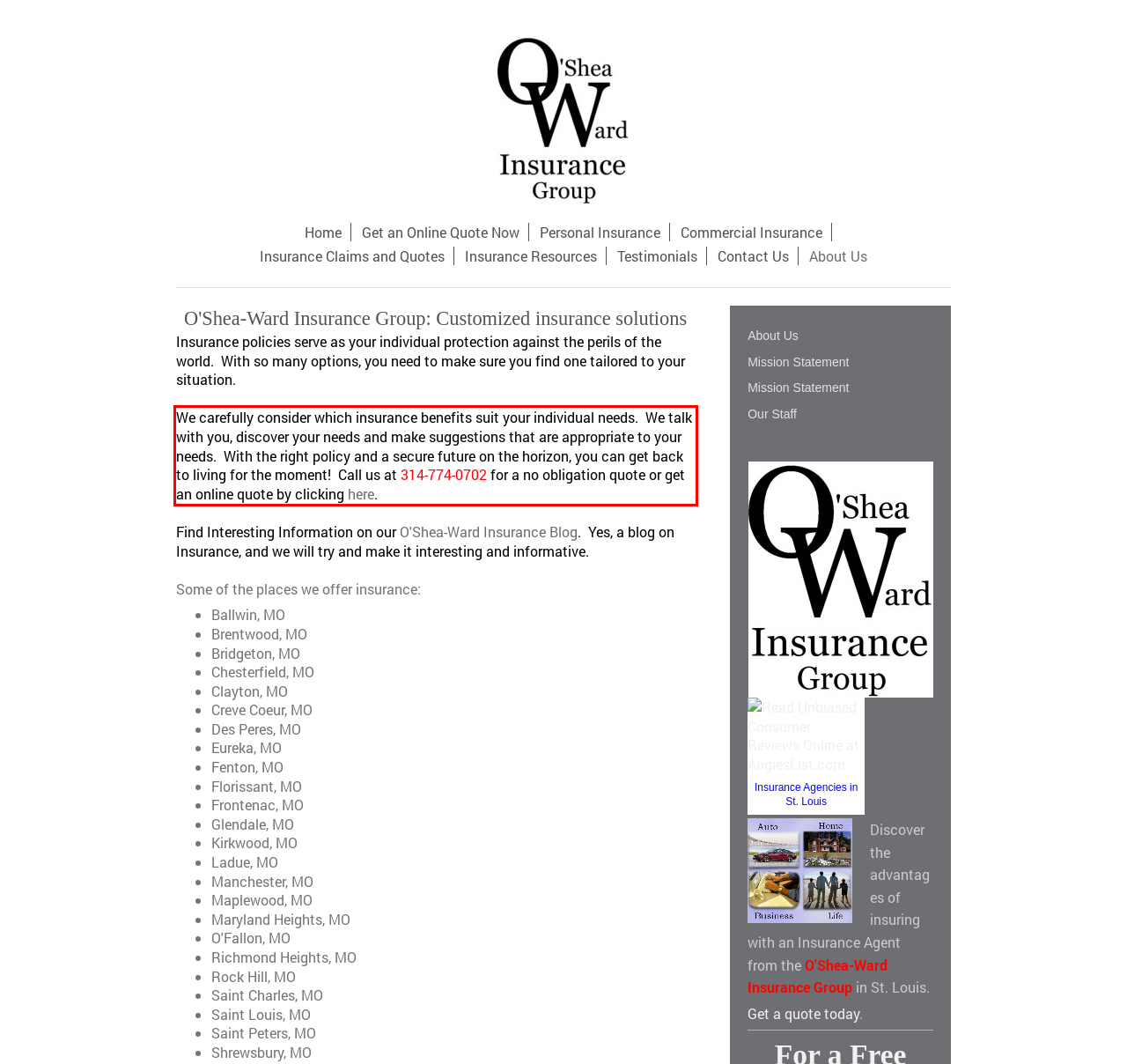Examine the webpage screenshot and use OCR to recognize and output the text within the red bounding box.

We carefully consider which insurance benefits suit your individual needs. We talk with you, discover your needs and make suggestions that are appropriate to your needs. With the right policy and a secure future on the horizon, you can get back to living for the moment! Call us at 314-774-0702 for a no obligation quote or get an online quote by clicking here.